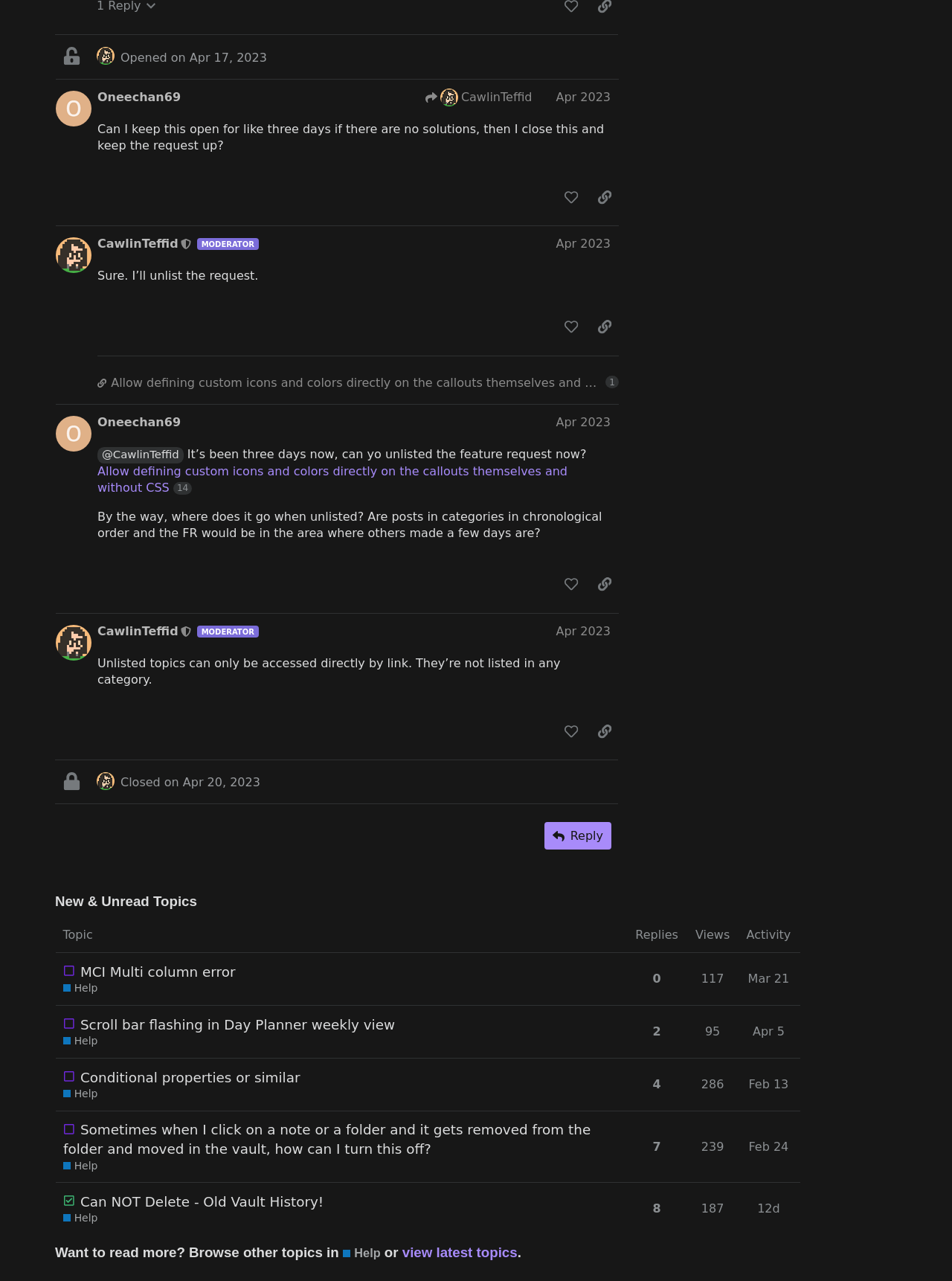Determine the bounding box coordinates of the clickable element necessary to fulfill the instruction: "View a topic". Provide the coordinates as four float numbers within the 0 to 1 range, i.e., [left, top, right, bottom].

[0.058, 0.751, 0.661, 0.785]